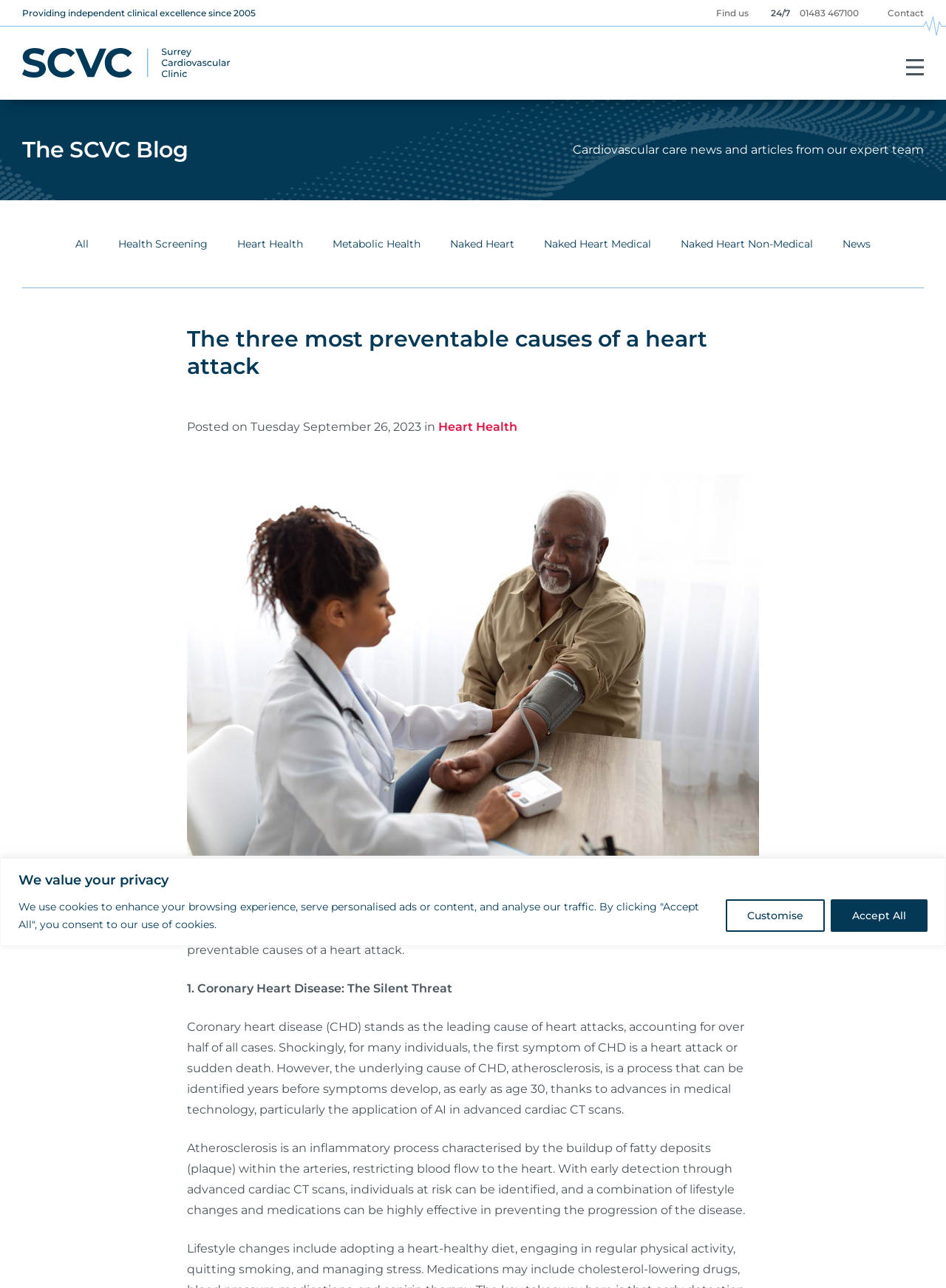Identify the bounding box coordinates for the UI element mentioned here: "Find us". Provide the coordinates as four float values between 0 and 1, i.e., [left, top, right, bottom].

[0.764, 0.006, 0.798, 0.014]